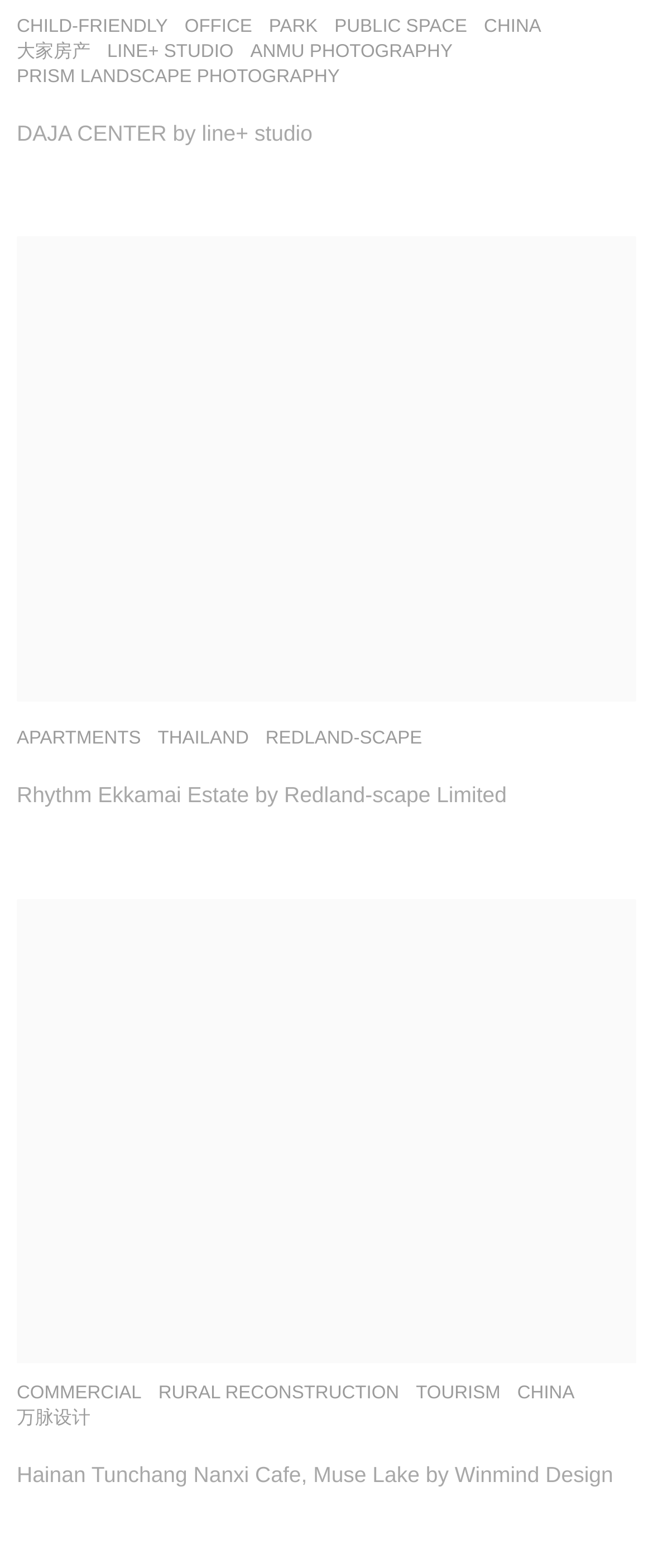Determine the bounding box coordinates for the element that should be clicked to follow this instruction: "Go to OFFICE page". The coordinates should be given as four float numbers between 0 and 1, in the format [left, top, right, bottom].

[0.283, 0.01, 0.386, 0.023]